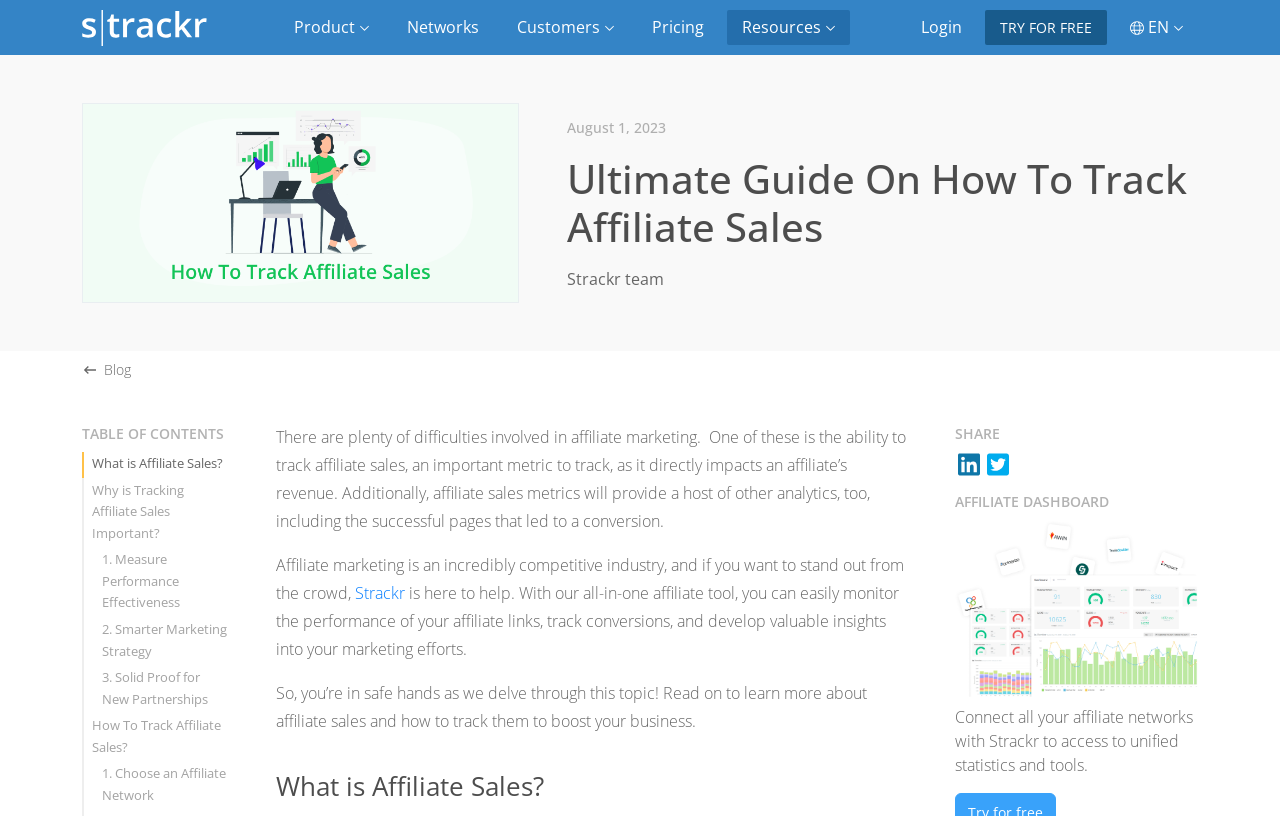Could you find the bounding box coordinates of the clickable area to complete this instruction: "Learn more about 'What is Affiliate Sales?'"?

[0.072, 0.556, 0.174, 0.578]